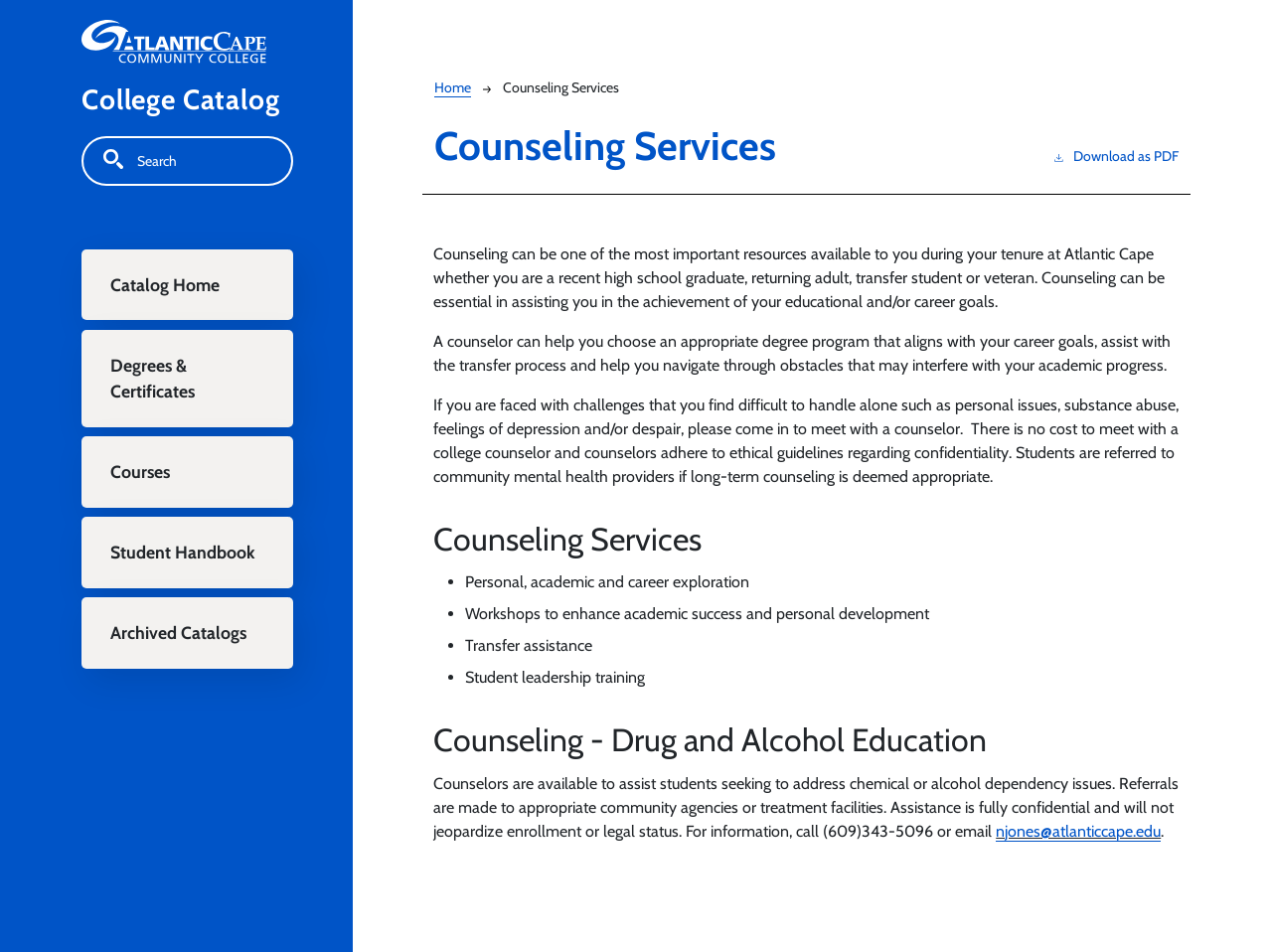Determine the bounding box coordinates of the clickable region to execute the instruction: "Download the counseling services as PDF". The coordinates should be four float numbers between 0 and 1, denoted as [left, top, right, bottom].

[0.829, 0.153, 0.927, 0.204]